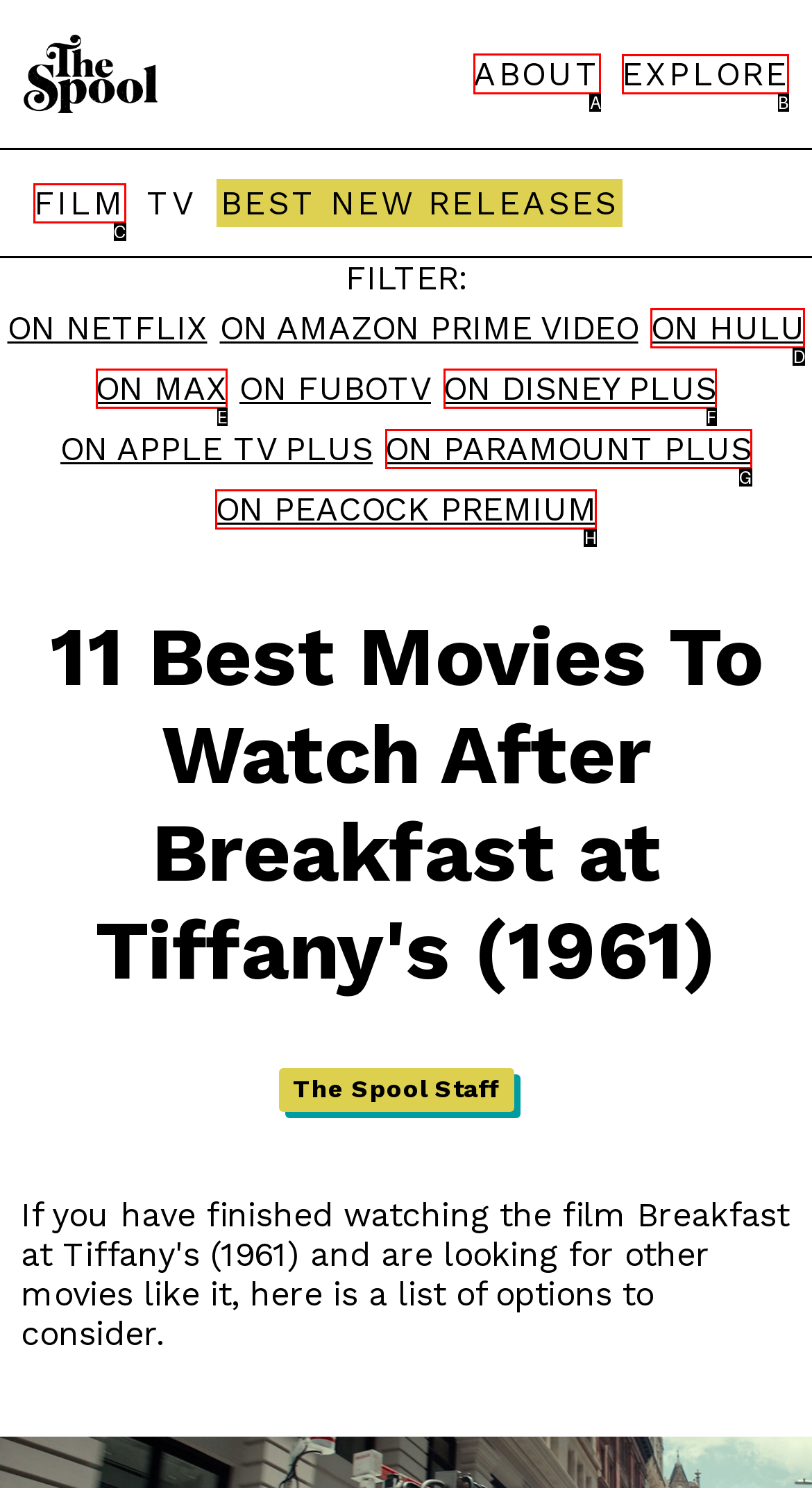For the instruction: go to ABOUT page, which HTML element should be clicked?
Respond with the letter of the appropriate option from the choices given.

A